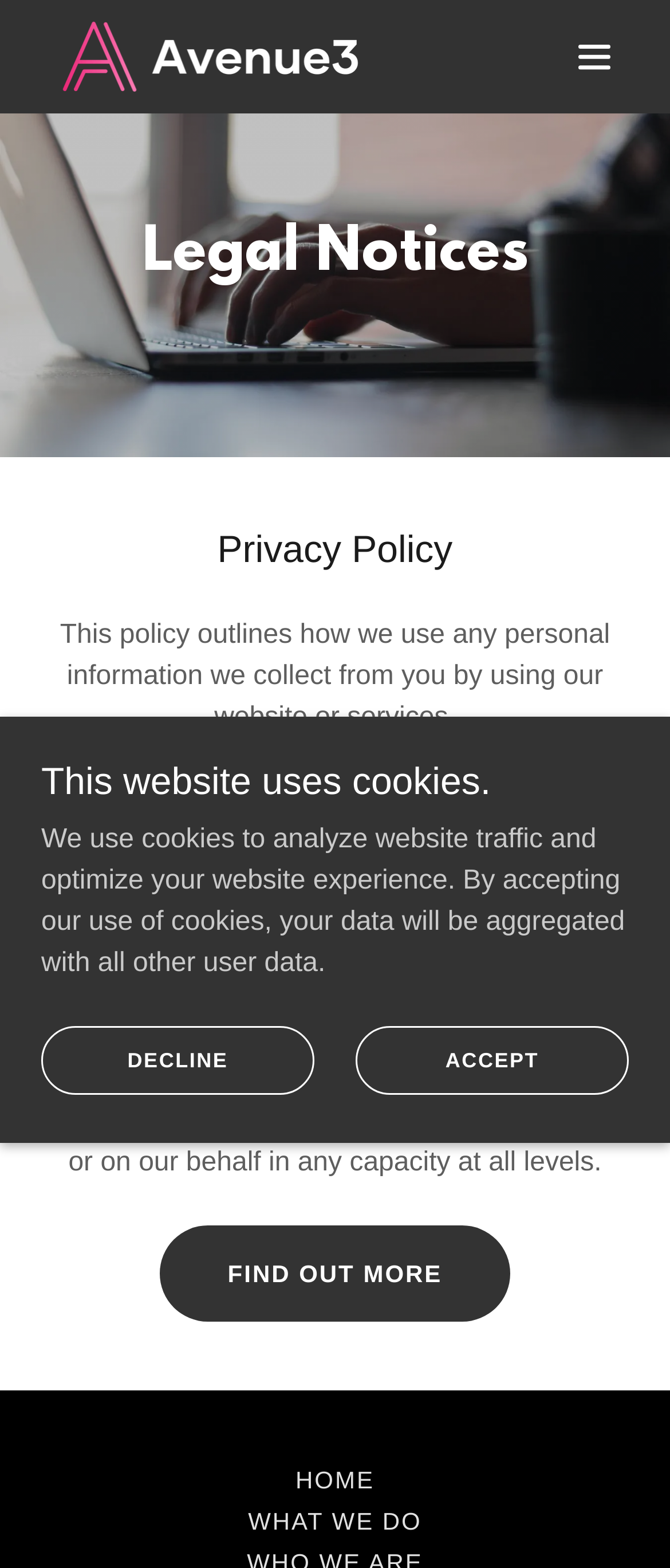Provide a short answer using a single word or phrase for the following question: 
How many images are there on the page?

4